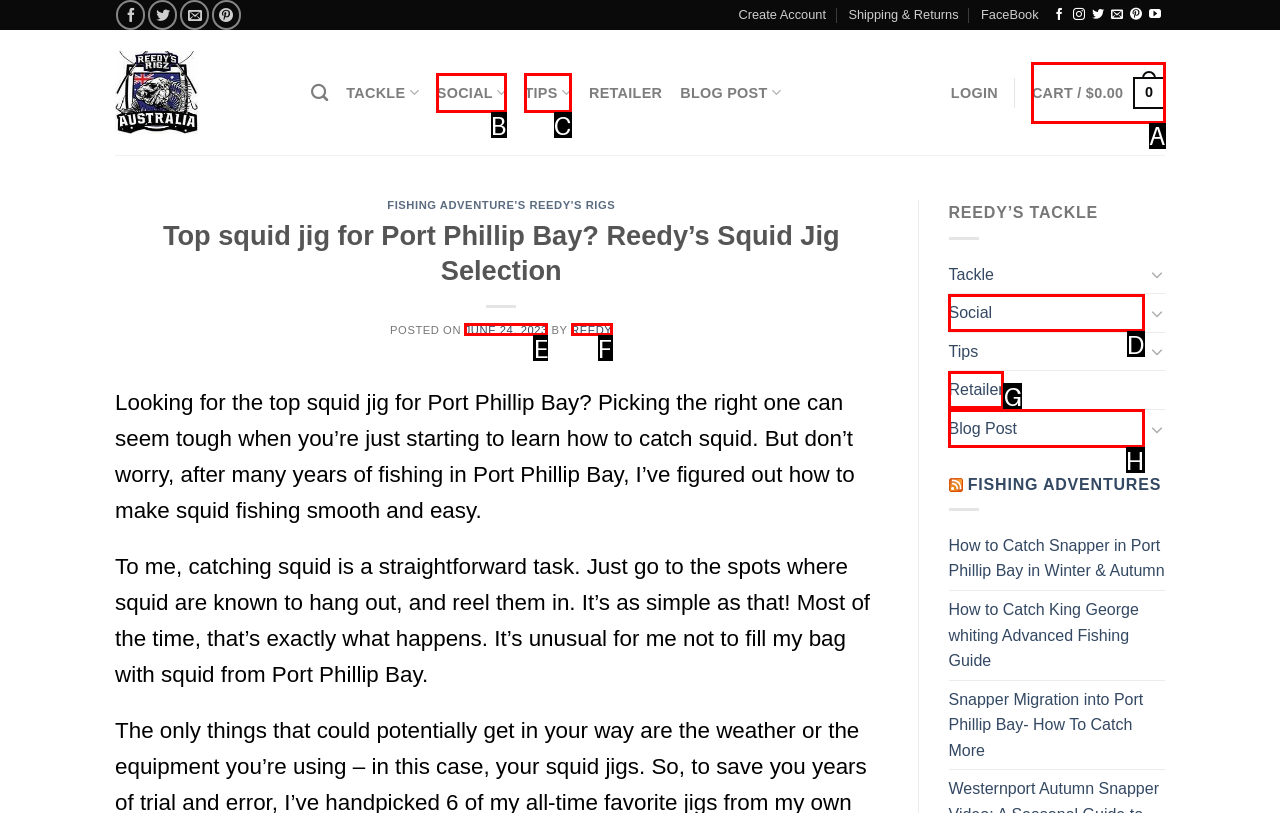Match the description: June 24, 2023June 26, 2023 to one of the options shown. Reply with the letter of the best match.

E